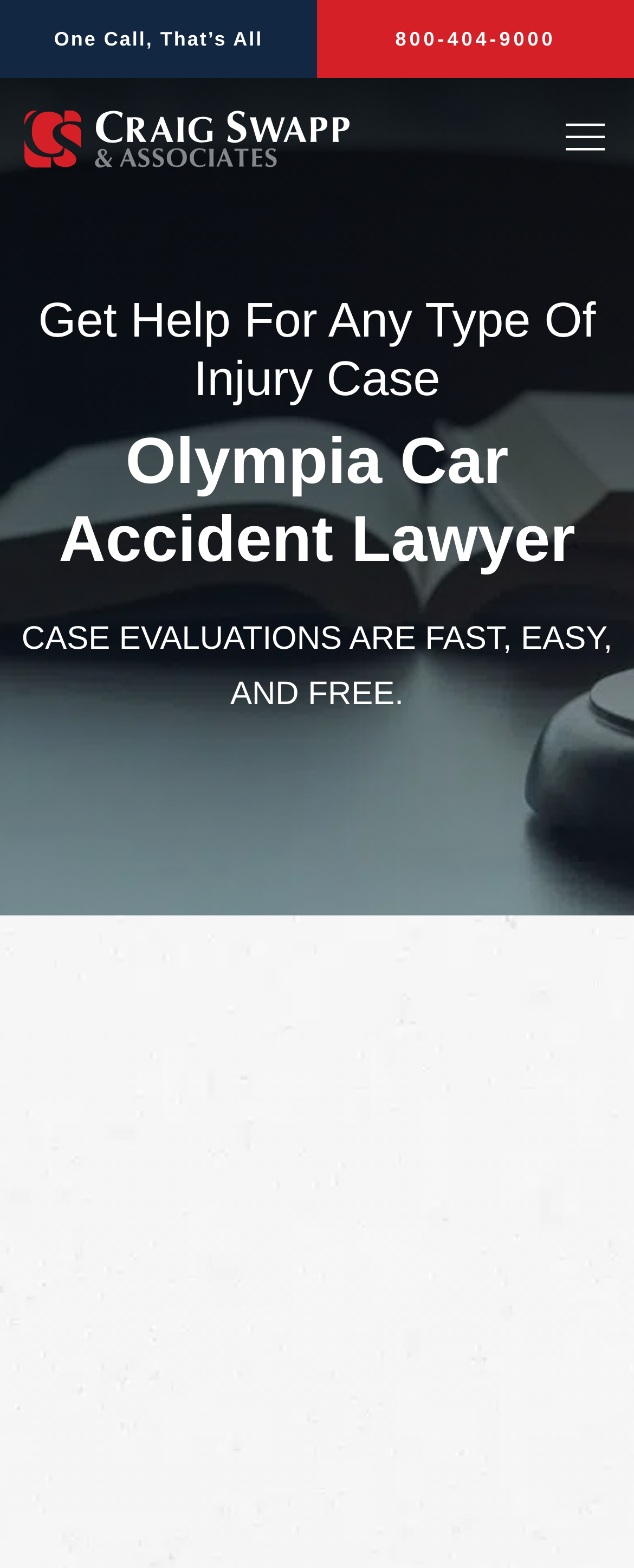Using the elements shown in the image, answer the question comprehensively: What is the promise of the case evaluations?

I found the promise of the case evaluations by looking at the static text element with the text 'CASE EVALUATIONS ARE FAST, EASY, AND FREE.' which is located below the heading 'Olympia Car Accident Lawyer', indicating that it's a key benefit of the service.